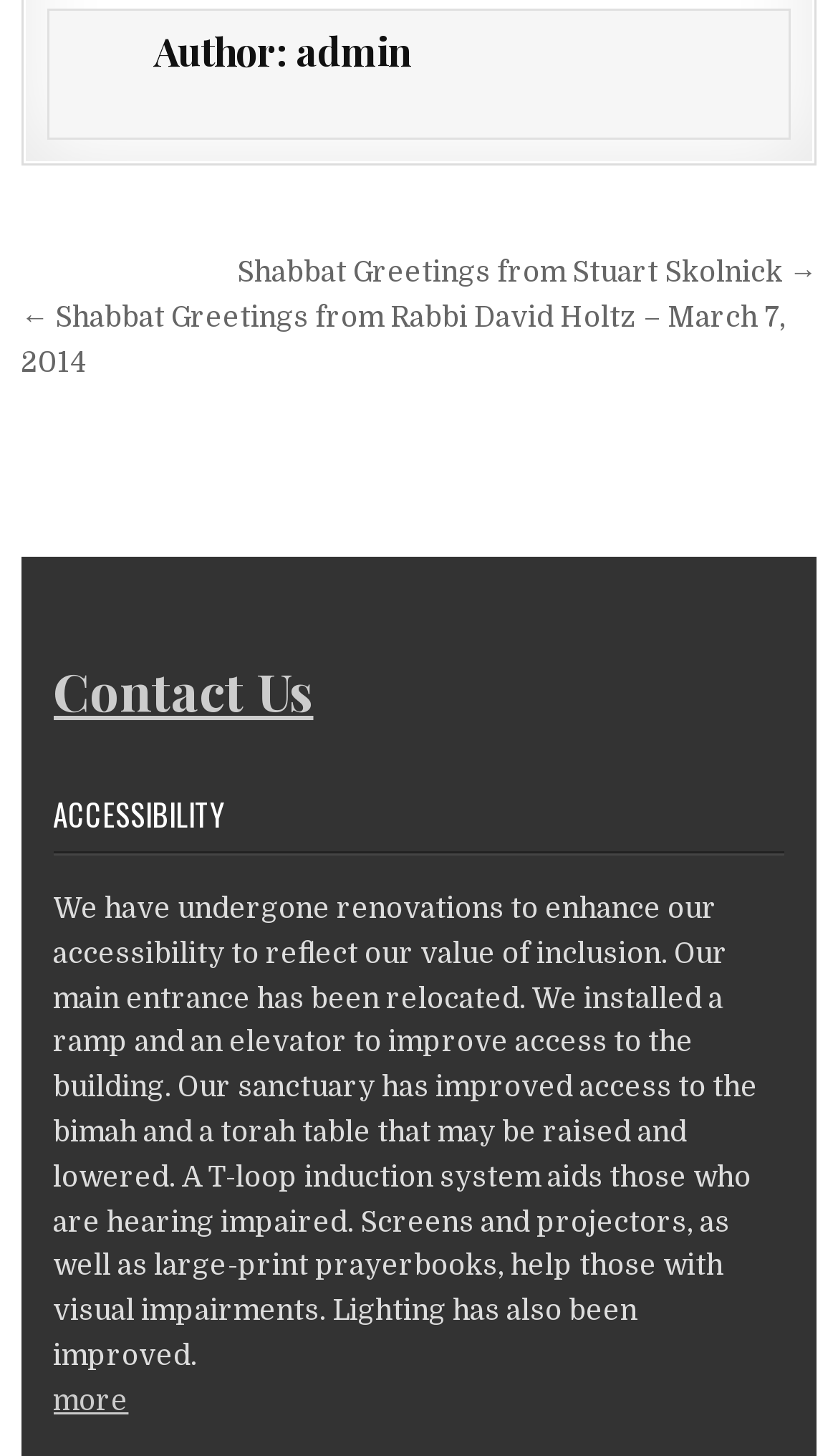Who is the author of the webpage?
Provide a detailed and well-explained answer to the question.

The answer can be found in the heading element at the top of the webpage, which reads 'Author: admin'.